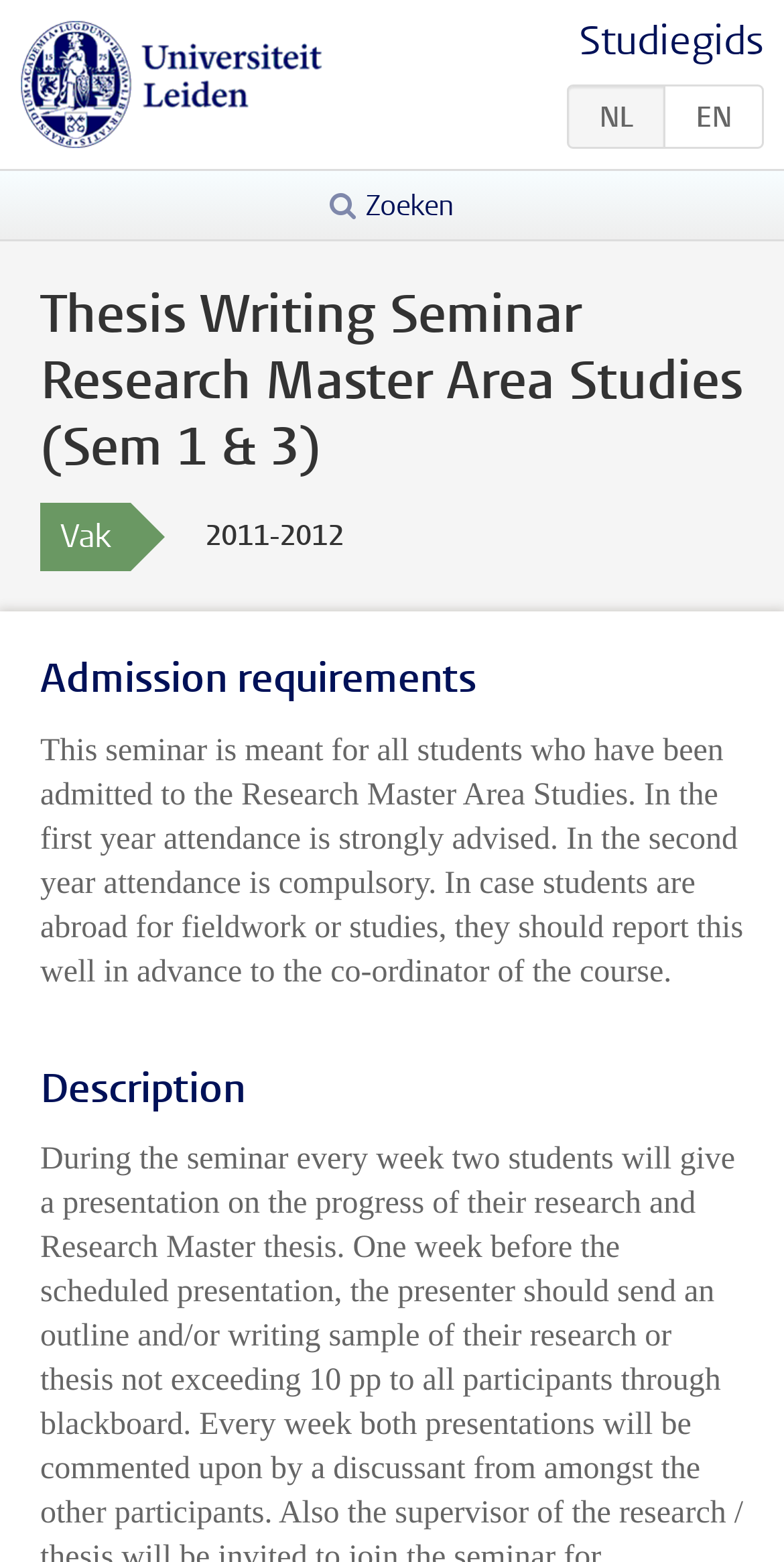Identify the text that serves as the heading for the webpage and generate it.

Thesis Writing Seminar Research Master Area Studies (Sem 1 & 3)